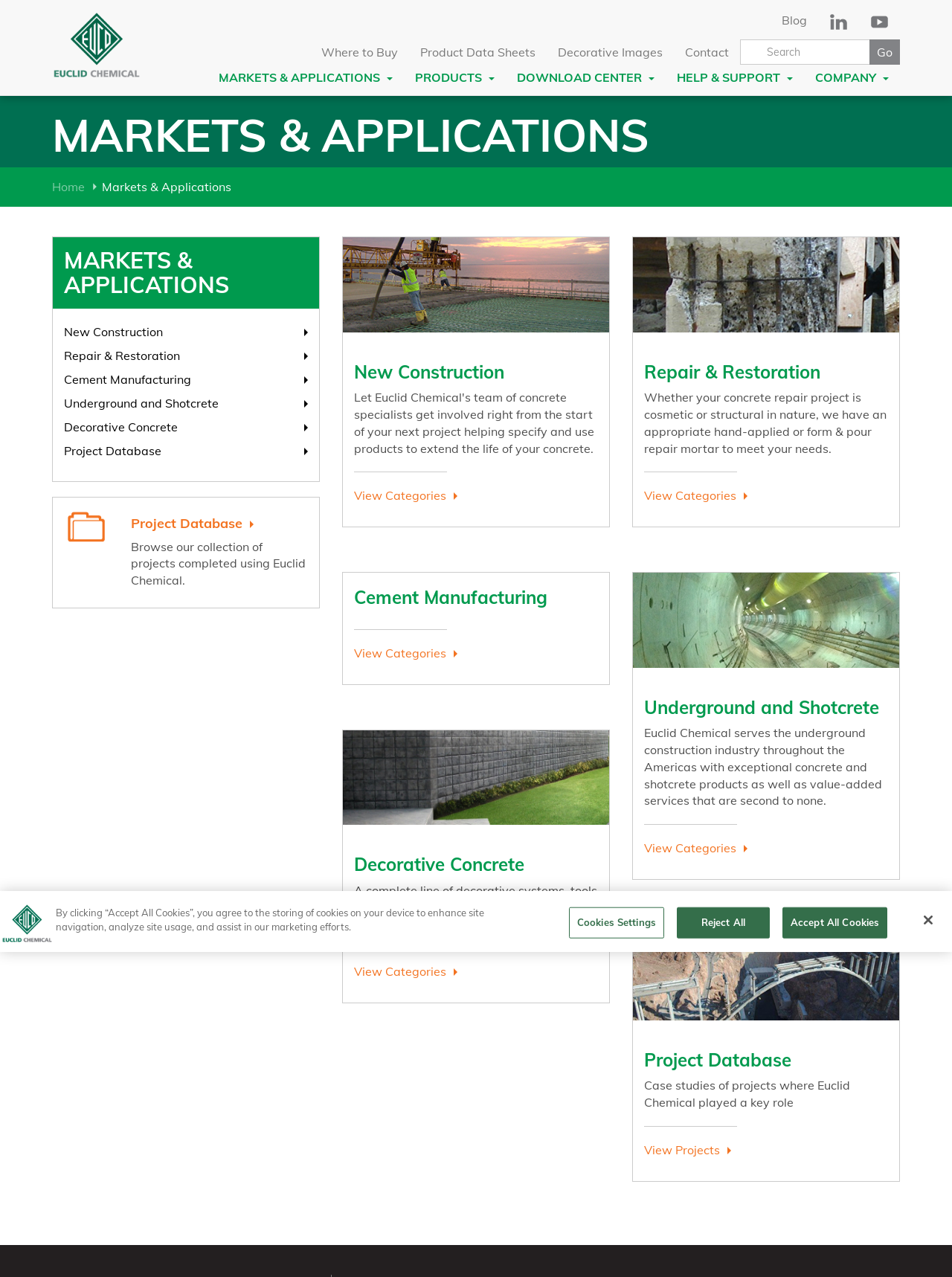Please specify the bounding box coordinates for the clickable region that will help you carry out the instruction: "Go to Markets & Applications".

[0.218, 0.051, 0.424, 0.07]